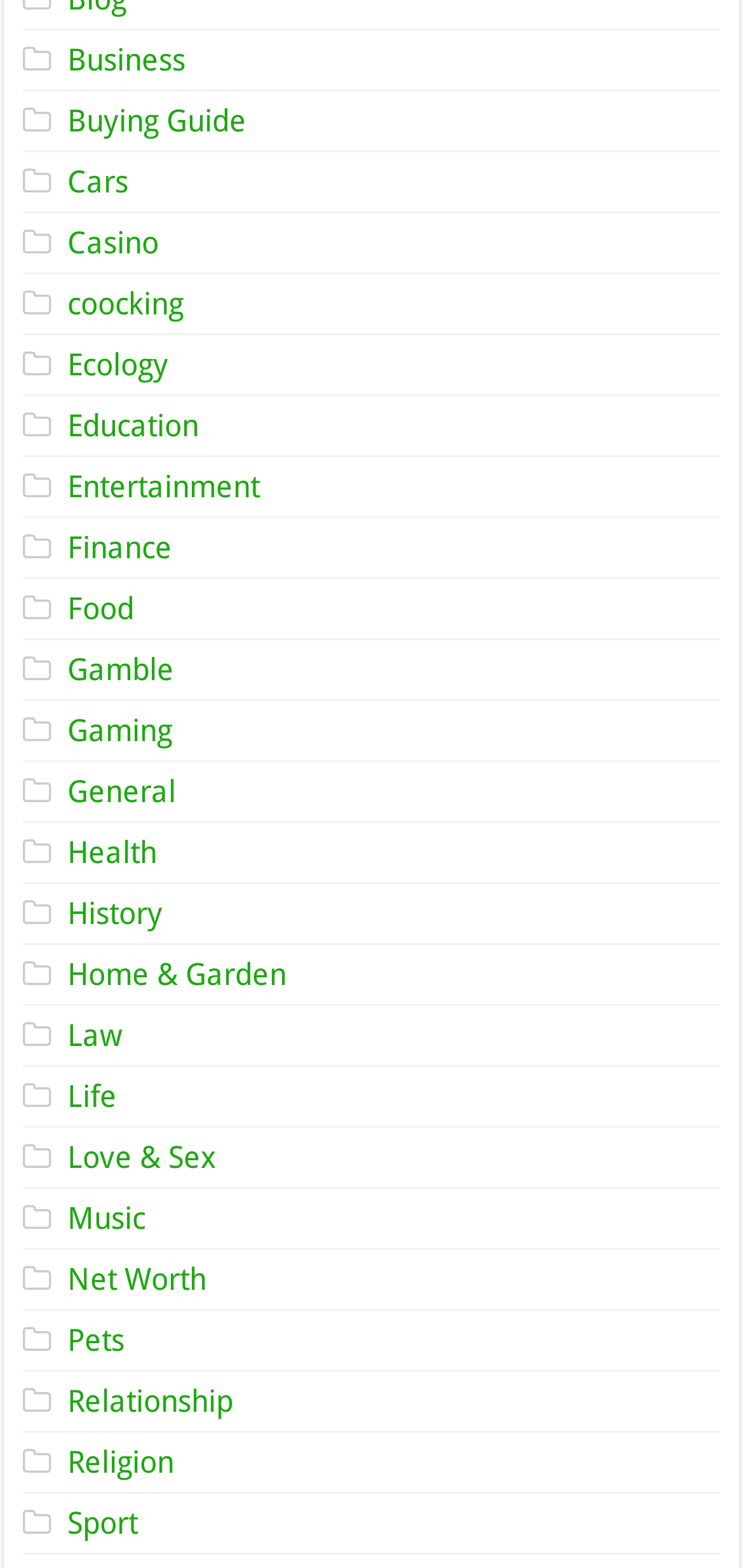Specify the bounding box coordinates of the region I need to click to perform the following instruction: "Click on Business". The coordinates must be four float numbers in the range of 0 to 1, i.e., [left, top, right, bottom].

[0.091, 0.027, 0.25, 0.05]